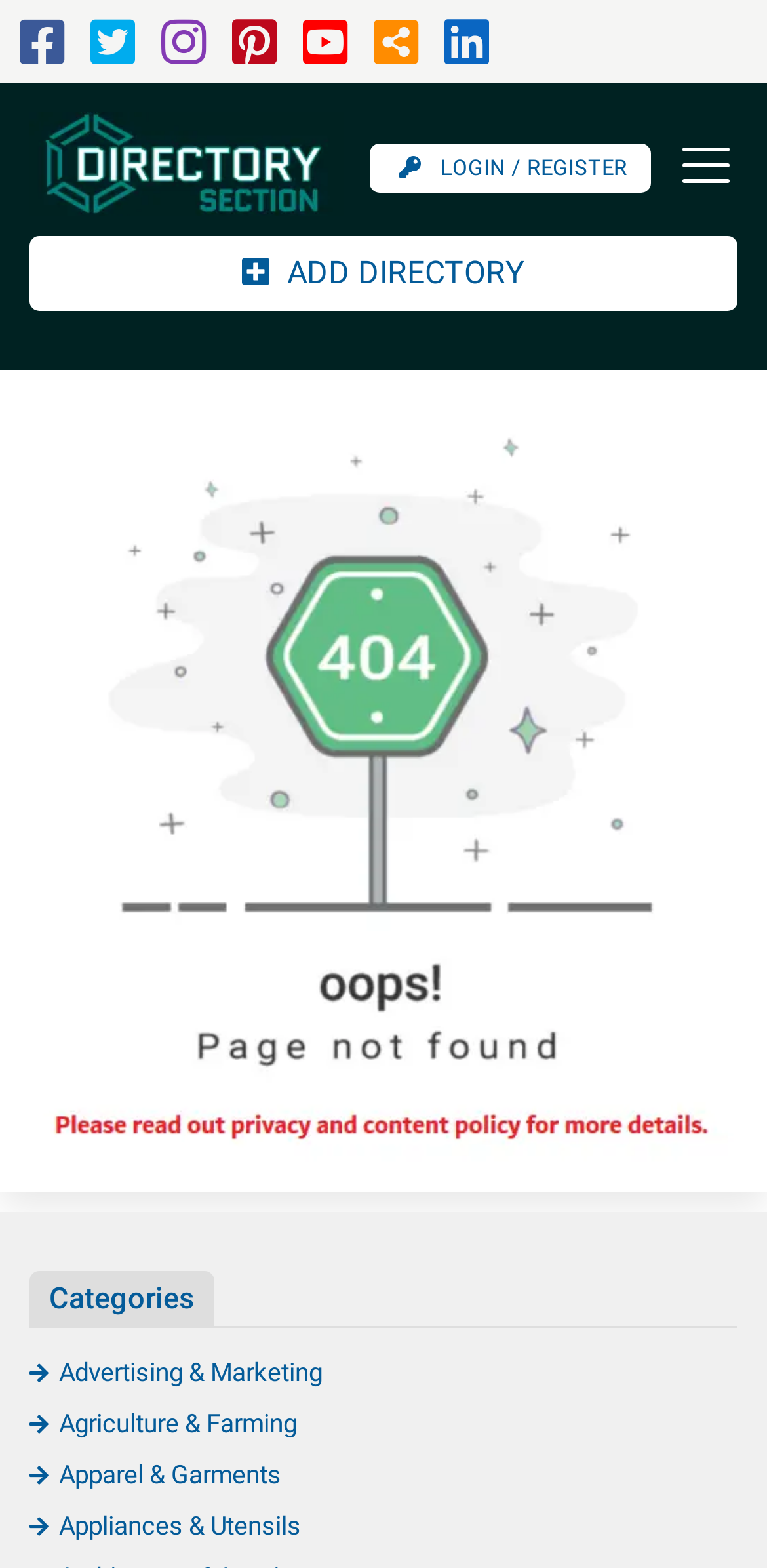Examine the image carefully and respond to the question with a detailed answer: 
How many social media links are available?

I counted the number of social media links available on the top of the webpage, which are represented by icons such as '', '', etc. There are 7 of them.